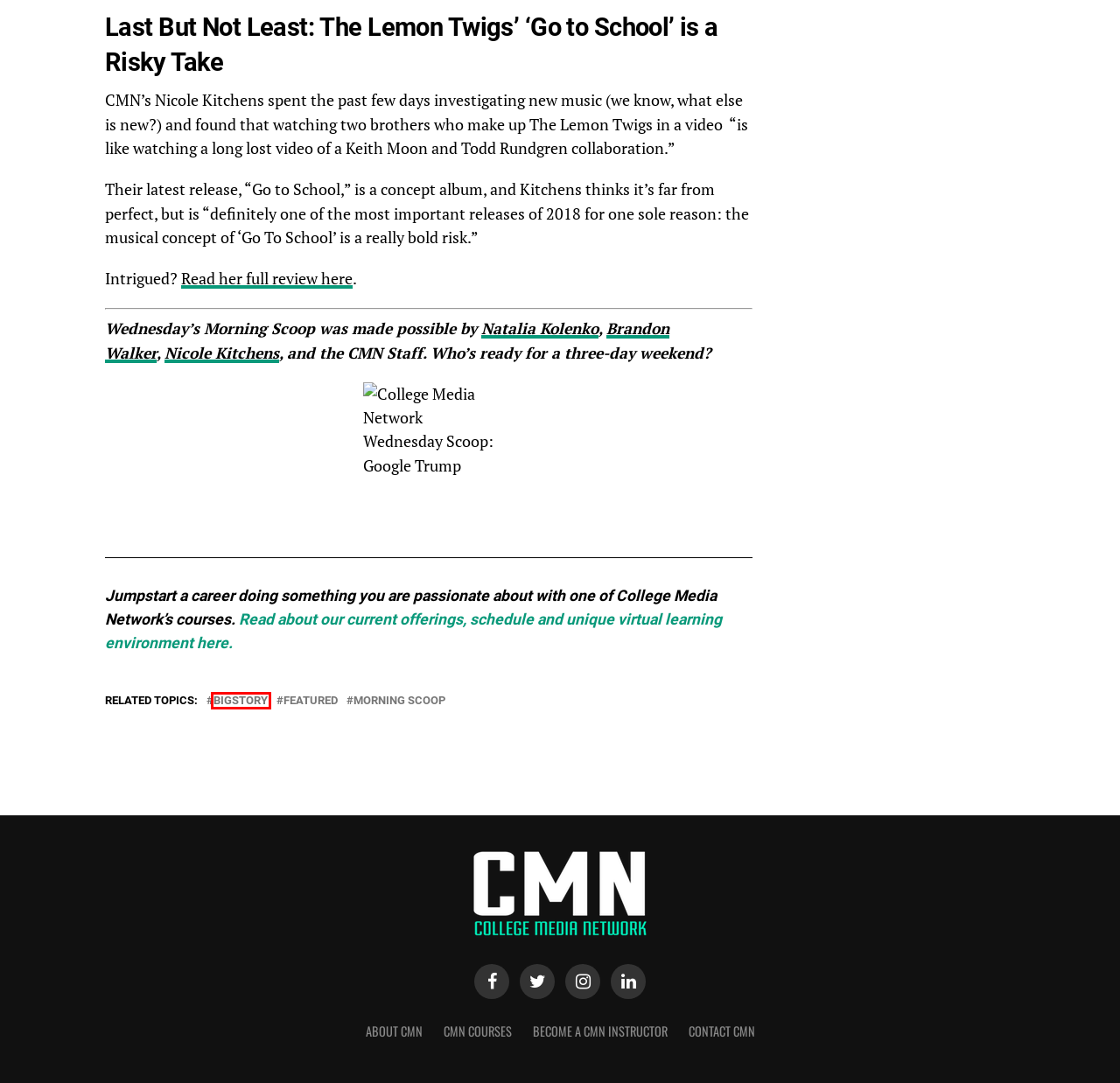View the screenshot of the webpage containing a red bounding box around a UI element. Select the most fitting webpage description for the new page shown after the element in the red bounding box is clicked. Here are the candidates:
A. Morning Scoop – College Media Network
B. About College Media Network – College Media Network
C. BigStory – College Media Network
D. featured – College Media Network
E. Brandon Walker – College Media Network
F. Nicole Kitchens – College Media Network
G. Natalia Kolenko – College Media Network
H. Album Review: The Lemon Twigs’ ‘Go to School’ is a Risky Take – College Media Network

C